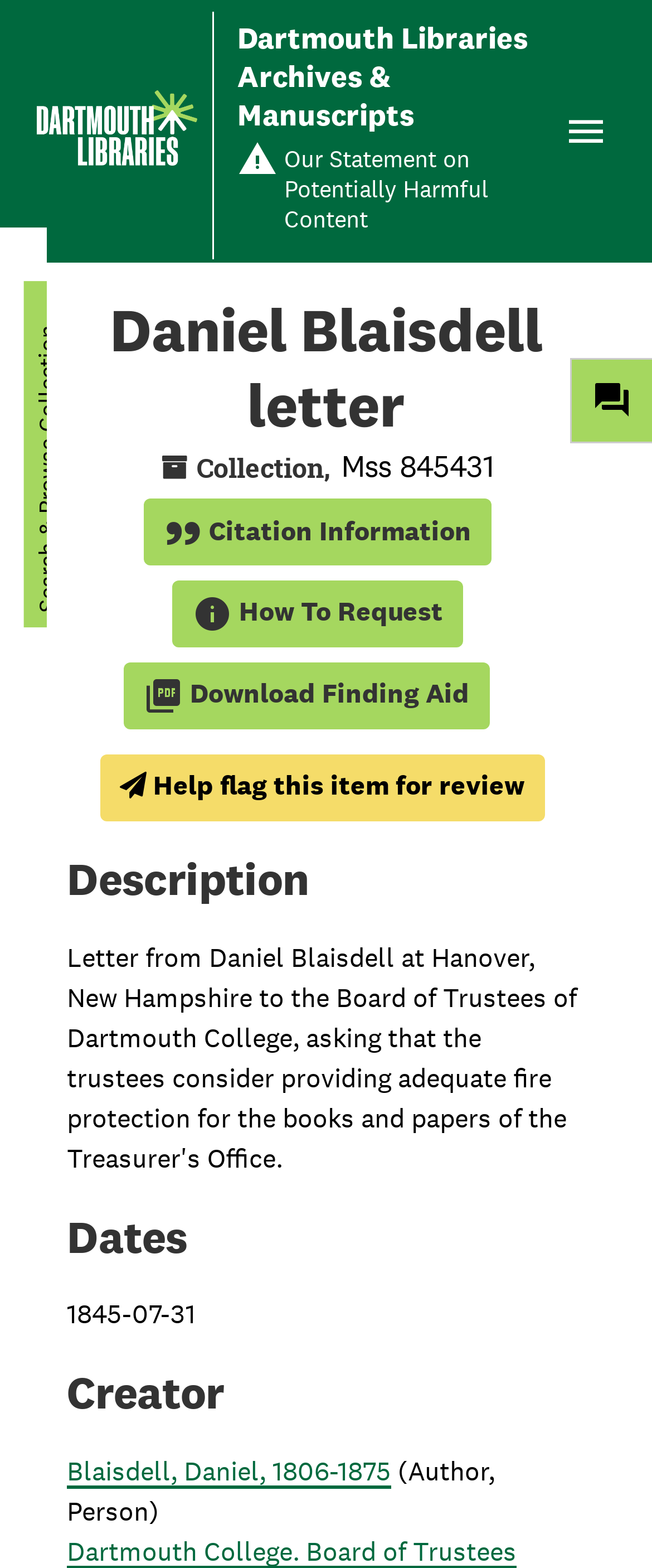Please specify the coordinates of the bounding box for the element that should be clicked to carry out this instruction: "Get citation information". The coordinates must be four float numbers between 0 and 1, formatted as [left, top, right, bottom].

[0.221, 0.318, 0.754, 0.361]